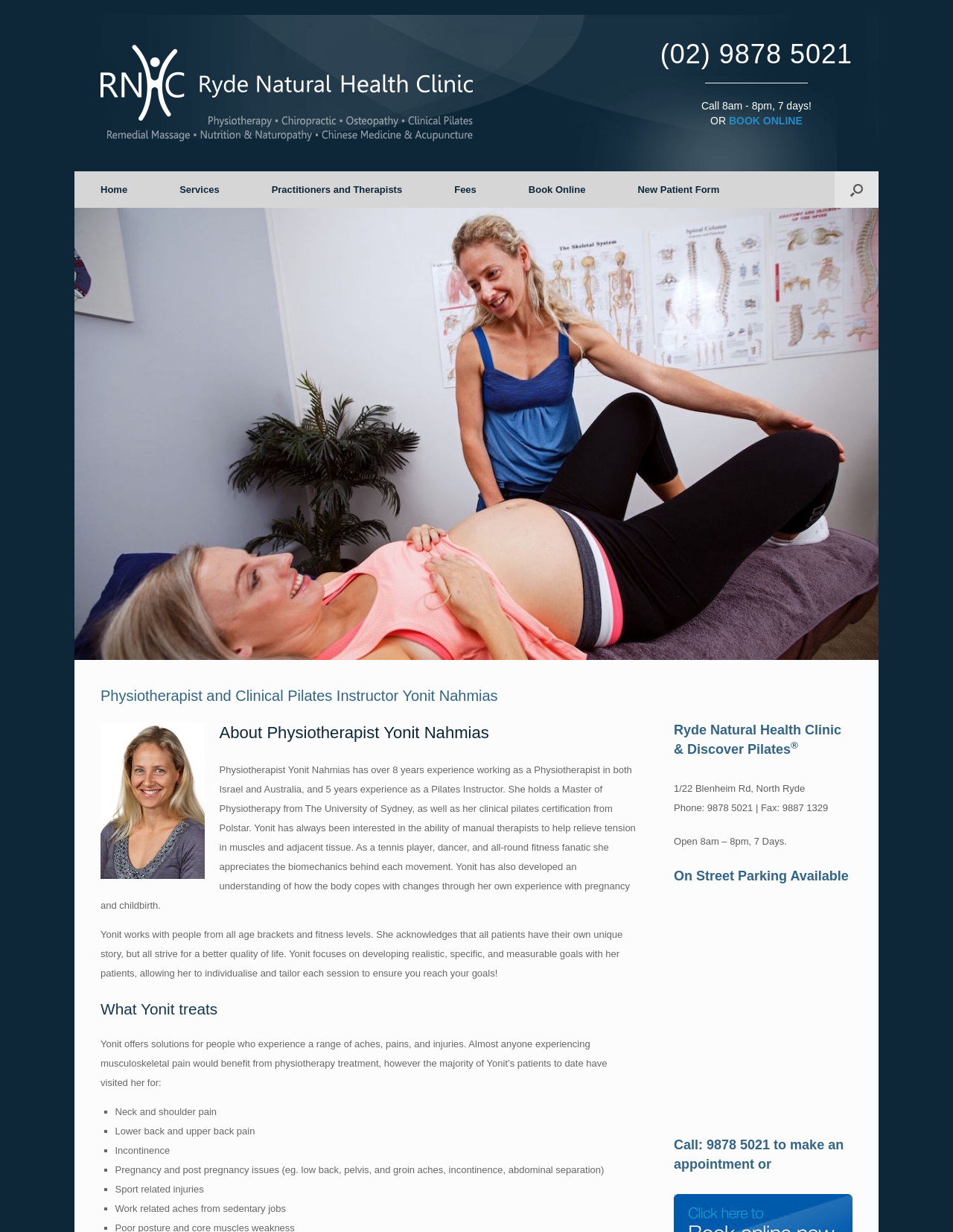Locate the bounding box of the UI element defined by this description: "Home". The coordinates should be given as four float numbers between 0 and 1, formatted as [left, top, right, bottom].

[0.078, 0.139, 0.161, 0.169]